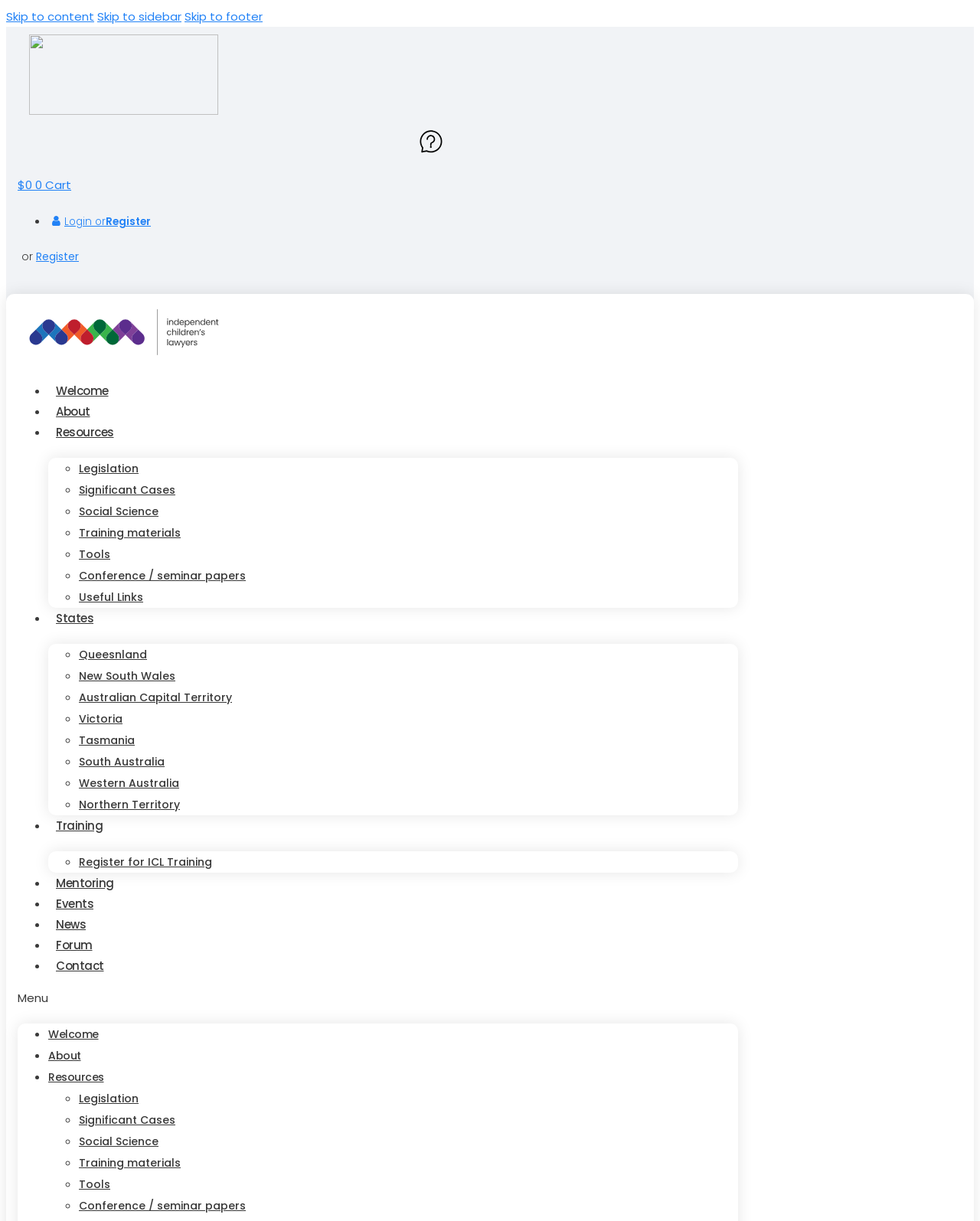What type of resources are listed under 'Resources'?
Look at the image and construct a detailed response to the question.

Based on the context of the webpage, the 'Resources' section likely lists various legal resources, such as legislation, significant cases, and training materials, related to family law and the Family Court of Australia.